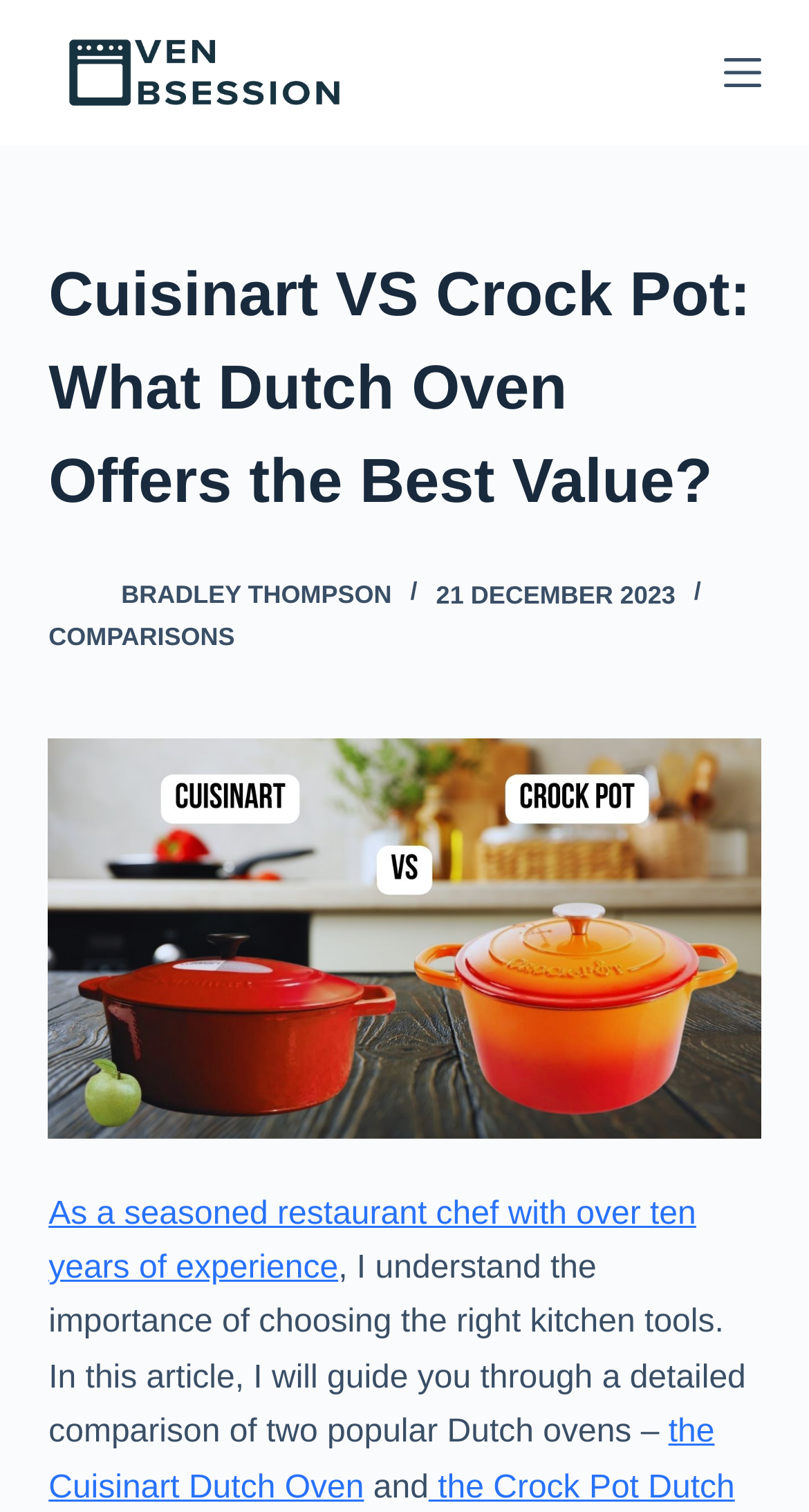Please reply to the following question using a single word or phrase: 
What is the logo of the website?

oven obsession logo